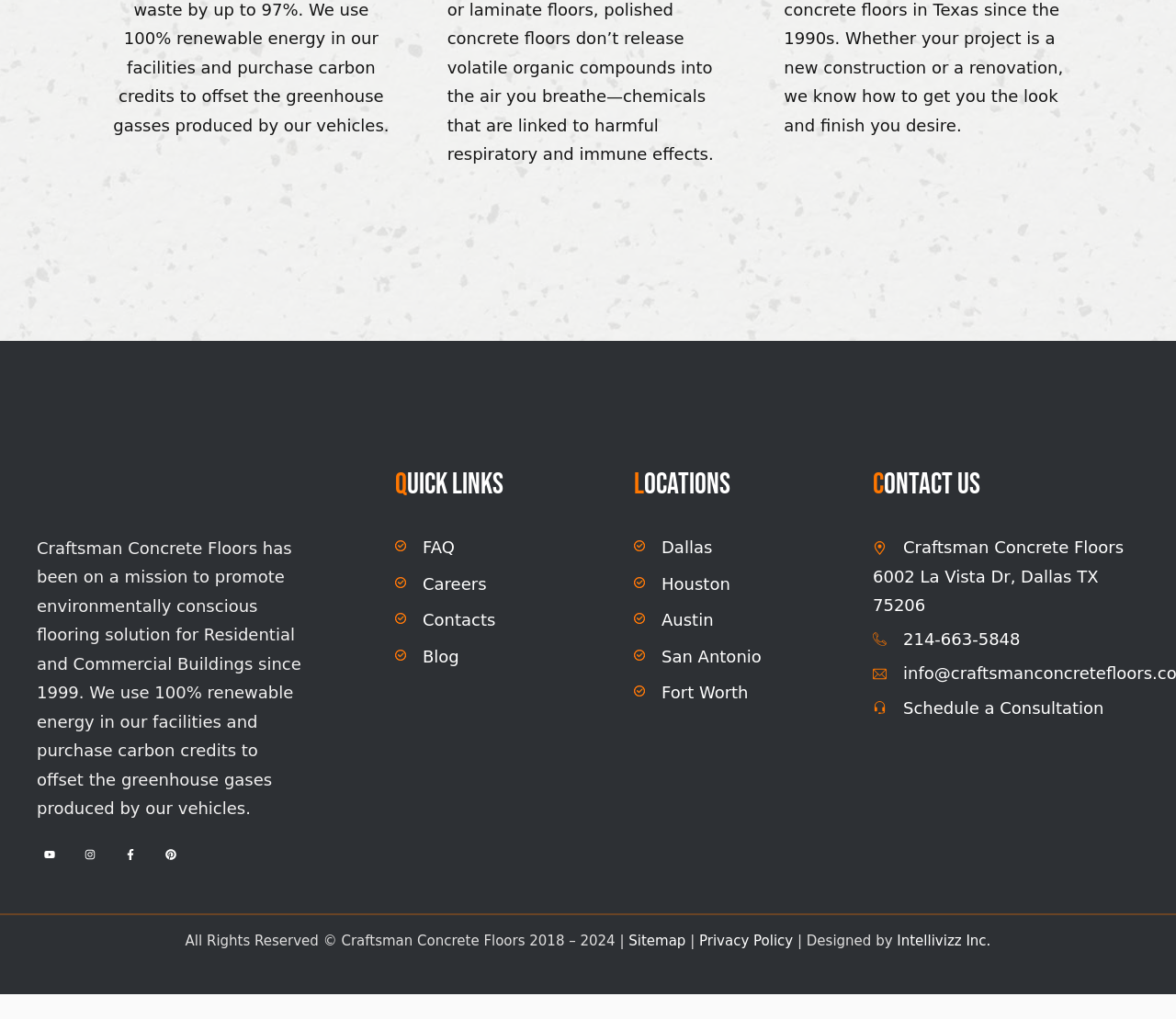Identify the bounding box coordinates for the element you need to click to achieve the following task: "View products". The coordinates must be four float values ranging from 0 to 1, formatted as [left, top, right, bottom].

None